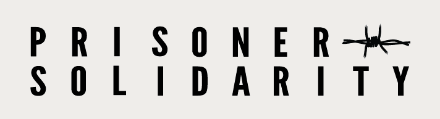What is the color scheme of the logo?
Using the picture, provide a one-word or short phrase answer.

Monochrome